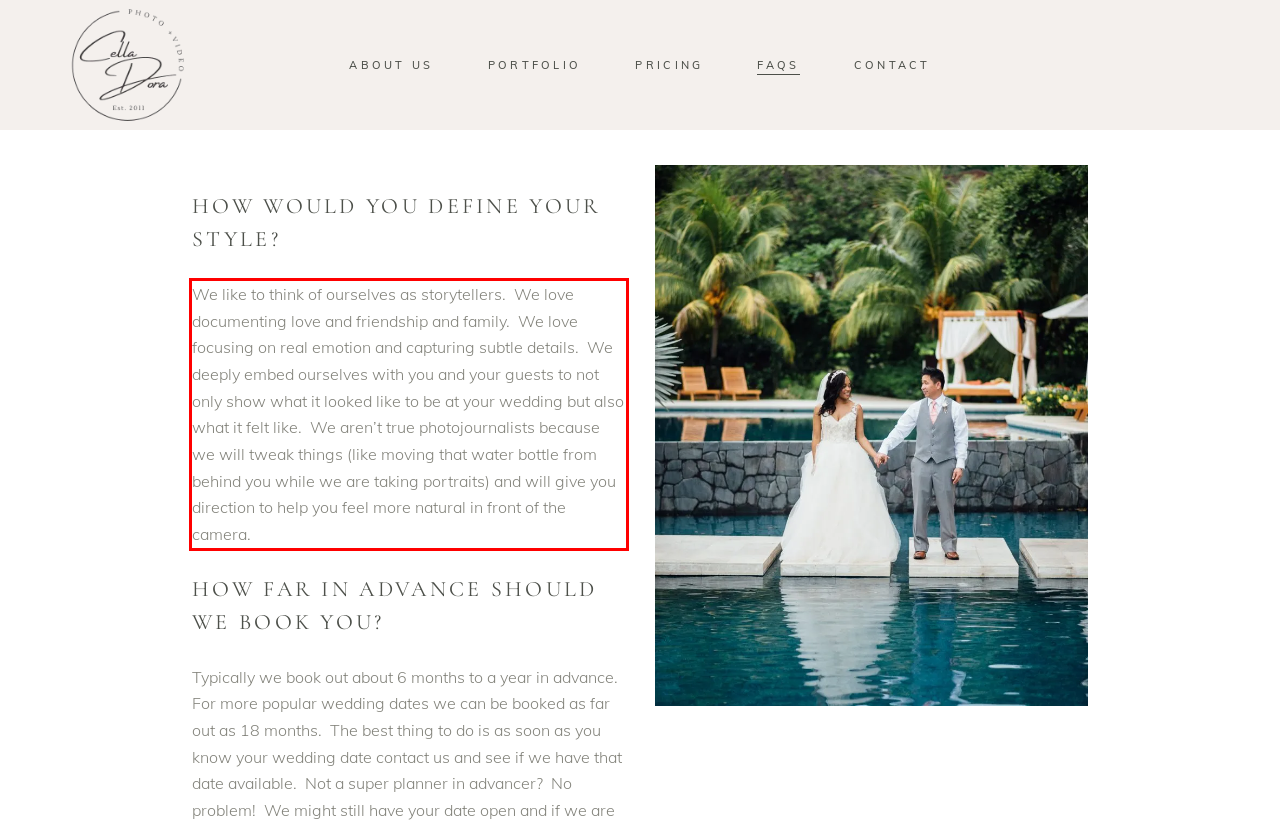Identify the text inside the red bounding box on the provided webpage screenshot by performing OCR.

We like to think of ourselves as storytellers. We love documenting love and friendship and family. We love focusing on real emotion and capturing subtle details. We deeply embed ourselves with you and your guests to not only show what it looked like to be at your wedding but also what it felt like. We aren’t true photojournalists because we will tweak things (like moving that water bottle from behind you while we are taking portraits) and will give you direction to help you feel more natural in front of the camera.